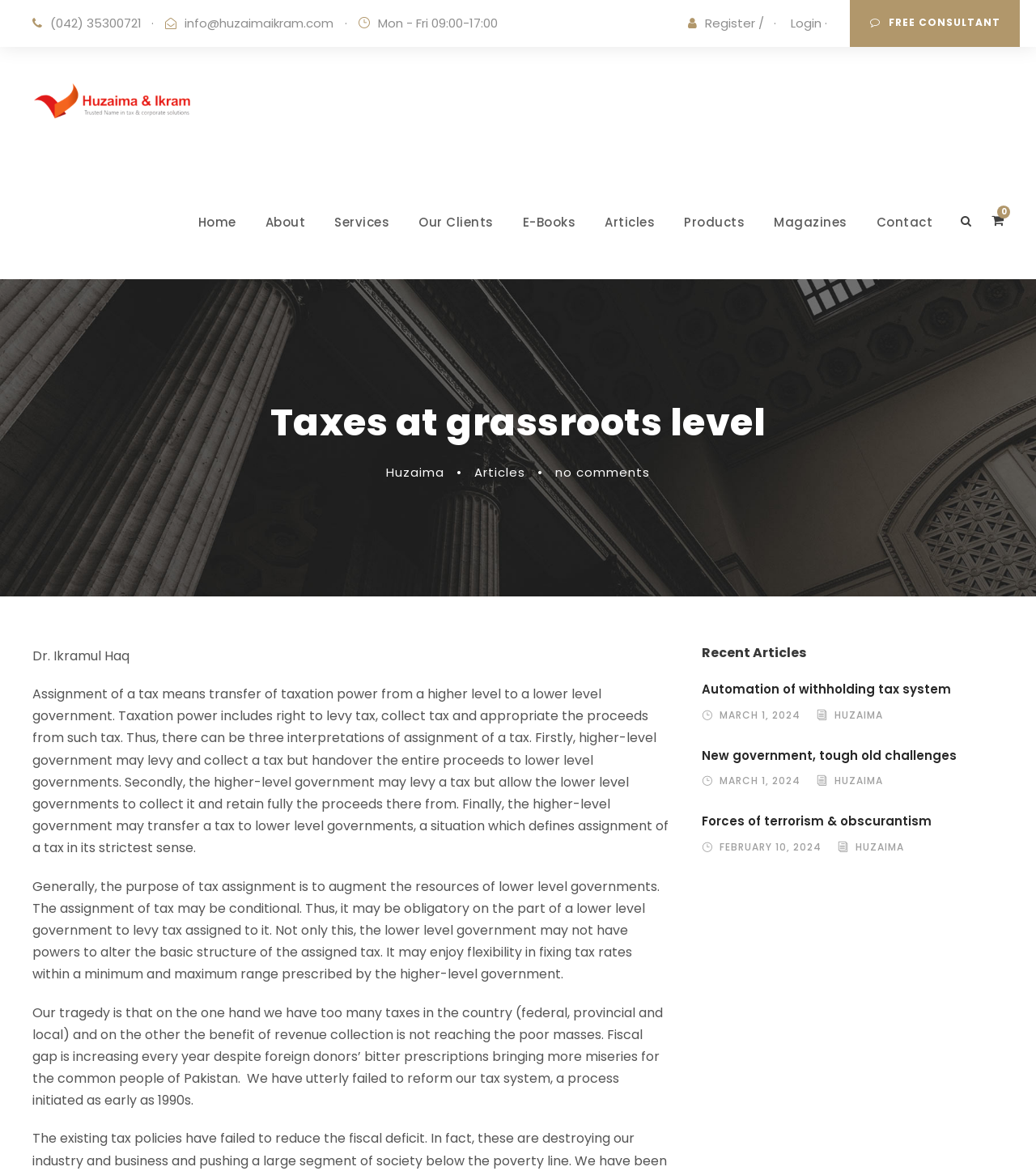Illustrate the webpage thoroughly, mentioning all important details.

This webpage is about taxes at the grassroots level, specifically focusing on tax and corporate law. At the top, there is a contact information section with a phone number, email address, and office hours. To the right of this section, there is a call-to-action button for a free consultation. Below this, there are navigation links to different sections of the website, including Home, About, Services, and more.

The main content of the page is divided into two sections. On the left, there is a heading "Taxes at grassroots level" followed by a brief introduction to the concept of tax assignment, which is the transfer of taxation power from a higher level to a lower level government. This section also discusses the purpose and implications of tax assignment.

On the right, there is a section titled "Recent Articles" with links to several articles, including "Automation of withholding tax system", "New government, tough old challenges", and "Forces of terrorism & obscurantism". Each article is accompanied by the author's name, "HUZAIMA", and the date of publication.

At the top left of the page, there is a logo with an image and a link to the homepage. Above the main content, there is a navigation menu with links to different sections of the website.